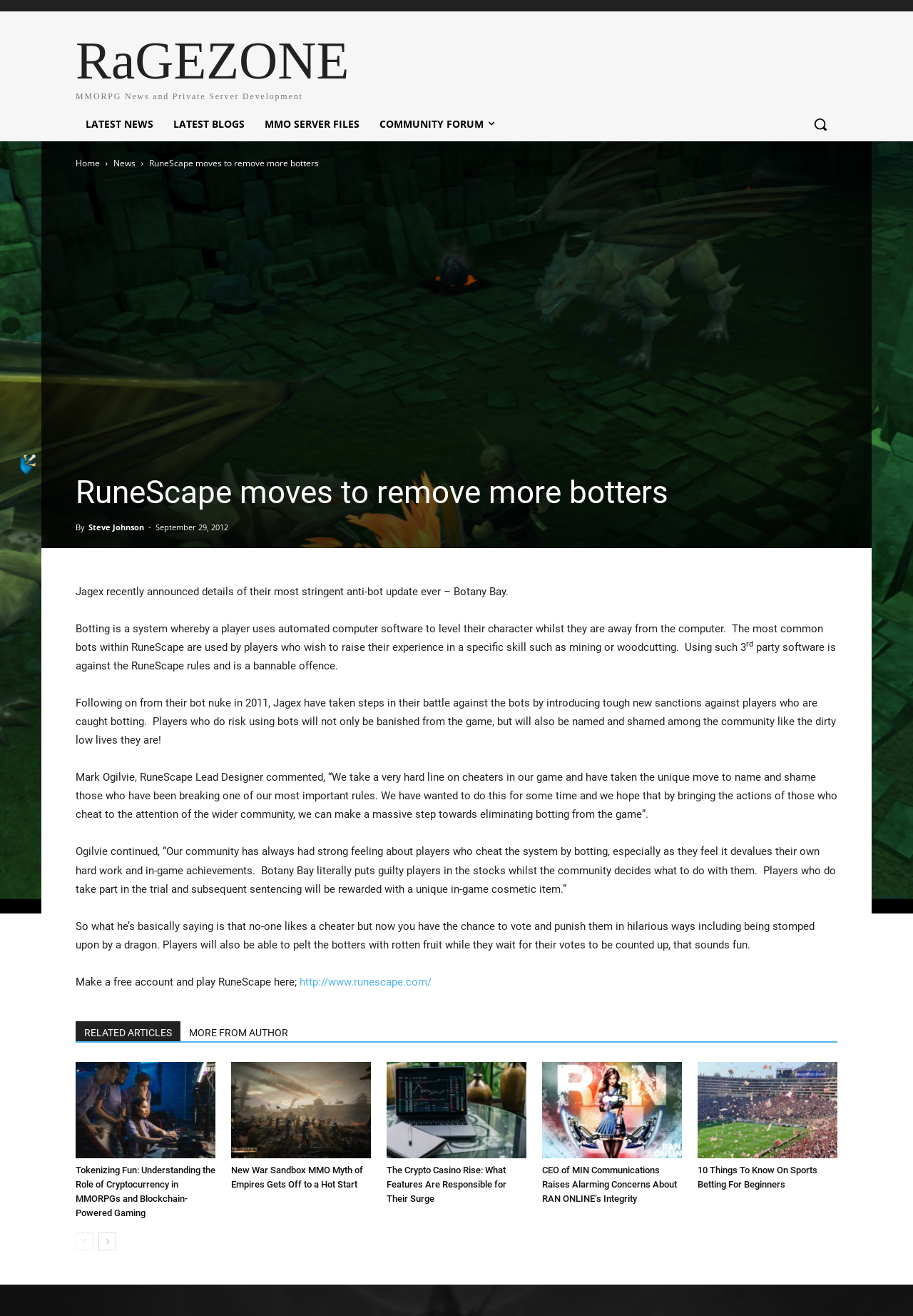Please identify the bounding box coordinates of the element's region that I should click in order to complete the following instruction: "Check out the 'RELATED ARTICLES MORE FROM AUTHOR' section". The bounding box coordinates consist of four float numbers between 0 and 1, i.e., [left, top, right, bottom].

[0.083, 0.776, 0.917, 0.792]